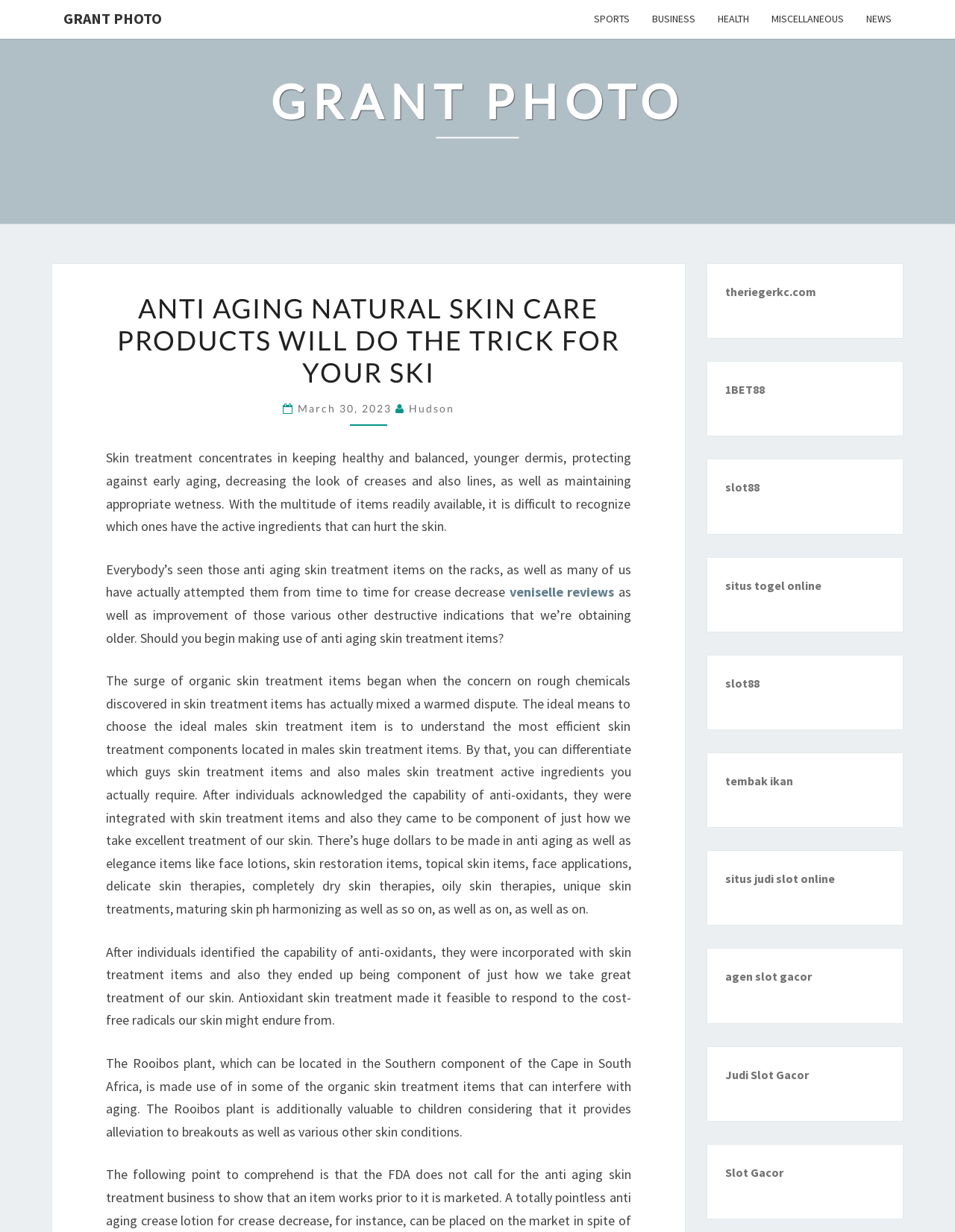Identify the bounding box coordinates of the region I need to click to complete this instruction: "Click on GRANT PHOTO".

[0.055, 0.0, 0.181, 0.03]